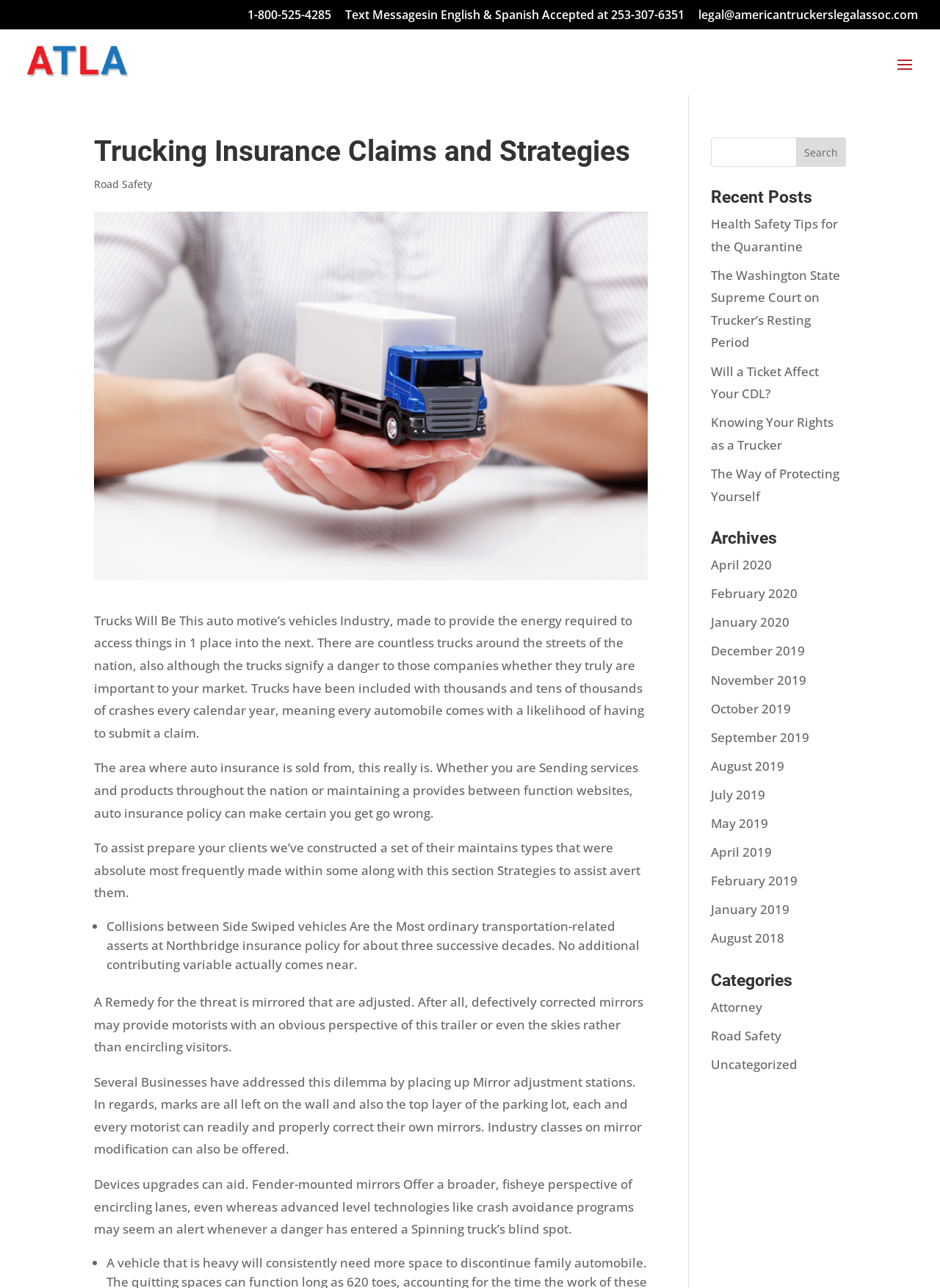Locate the heading on the webpage and return its text.

Trucking Insurance Claims and Strategies